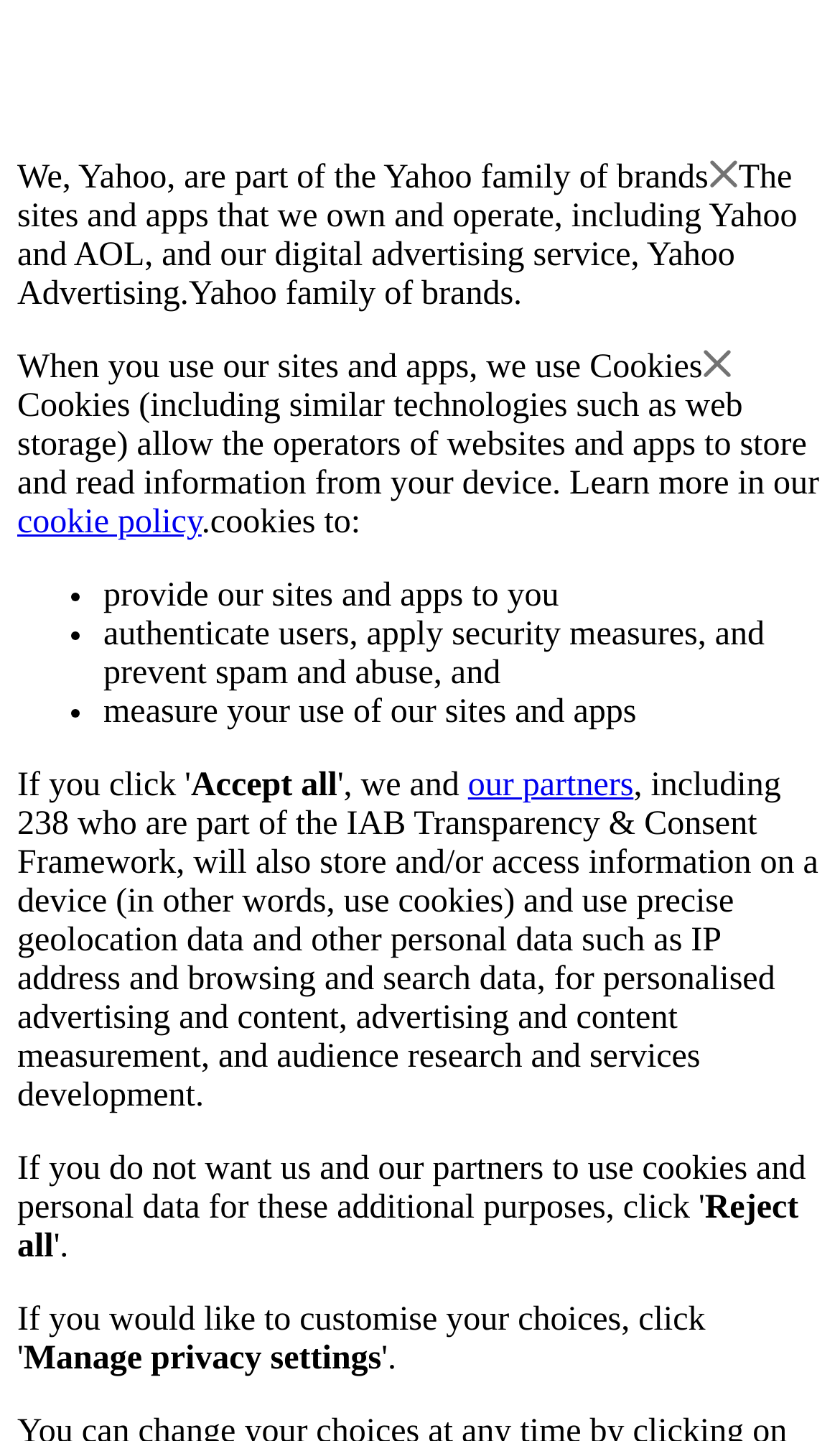How many partners are part of the IAB Transparency & Consent Framework?
Provide a comprehensive and detailed answer to the question.

The webpage mentions that 'our partners, including 238 who are part of the IAB Transparency & Consent Framework, will also store and/or access information on a device'.